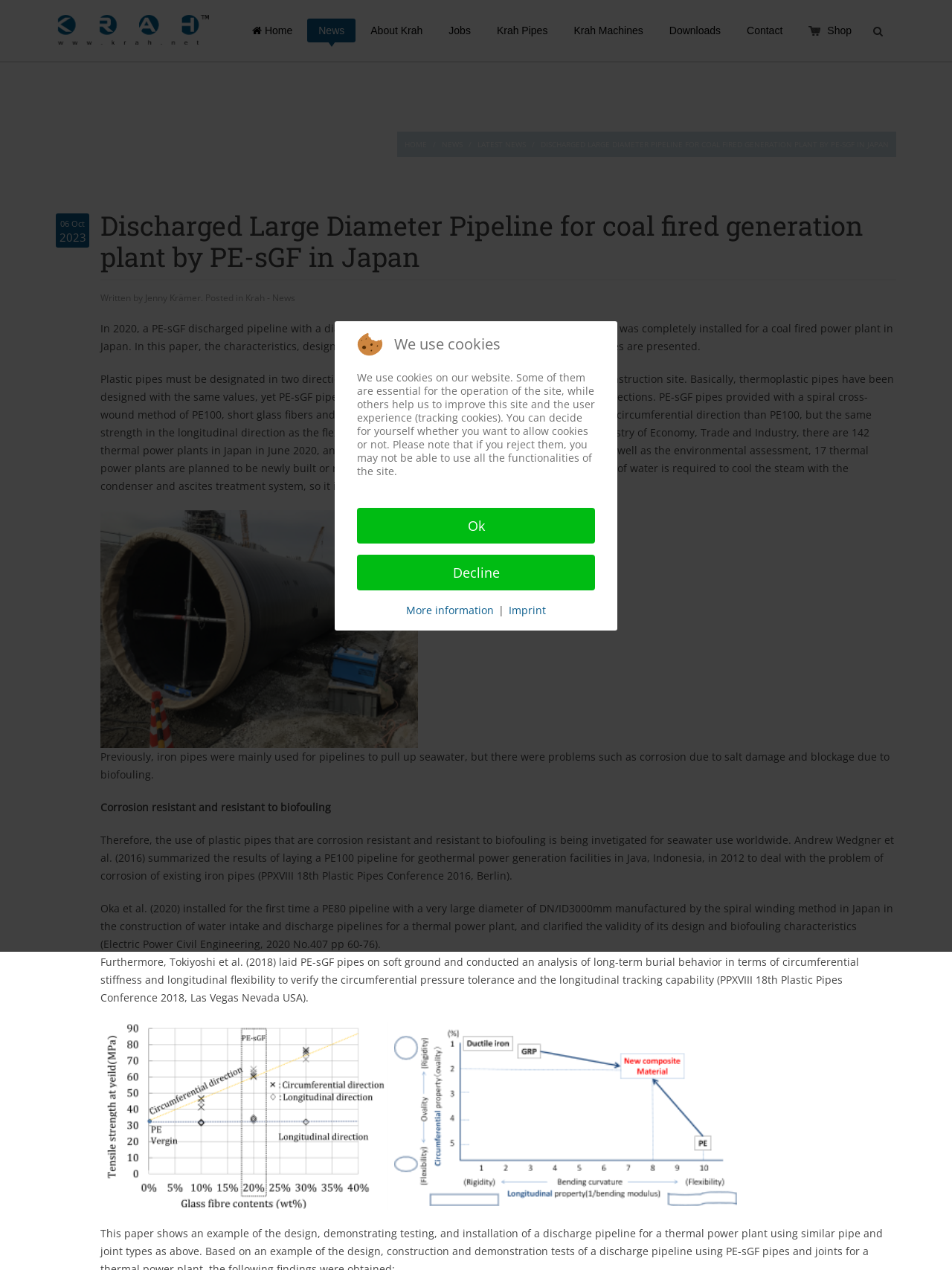Identify the bounding box coordinates of the section that should be clicked to achieve the task described: "Search for something".

[0.91, 0.014, 0.941, 0.035]